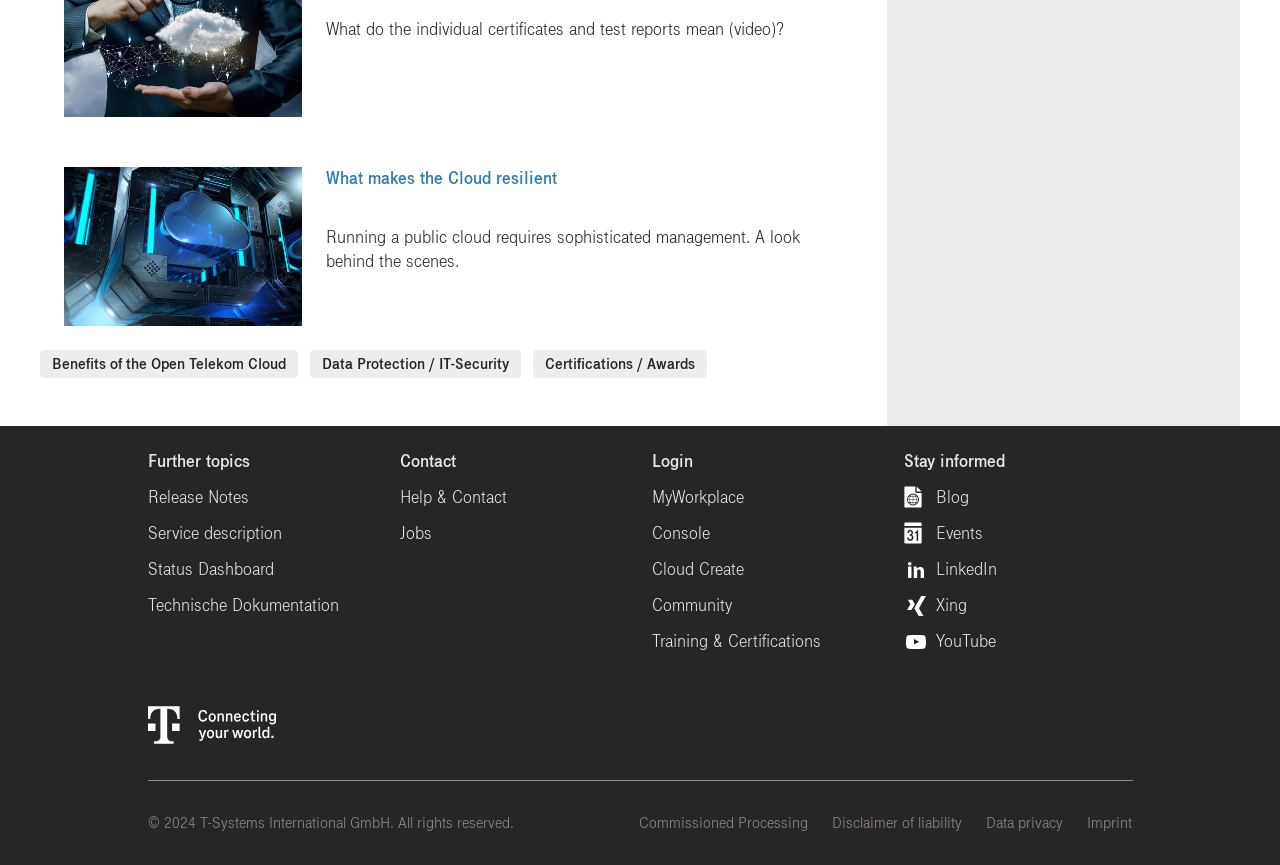What is the company mentioned at the bottom of the webpage?
Using the image, respond with a single word or phrase.

T-Systems International GmbH